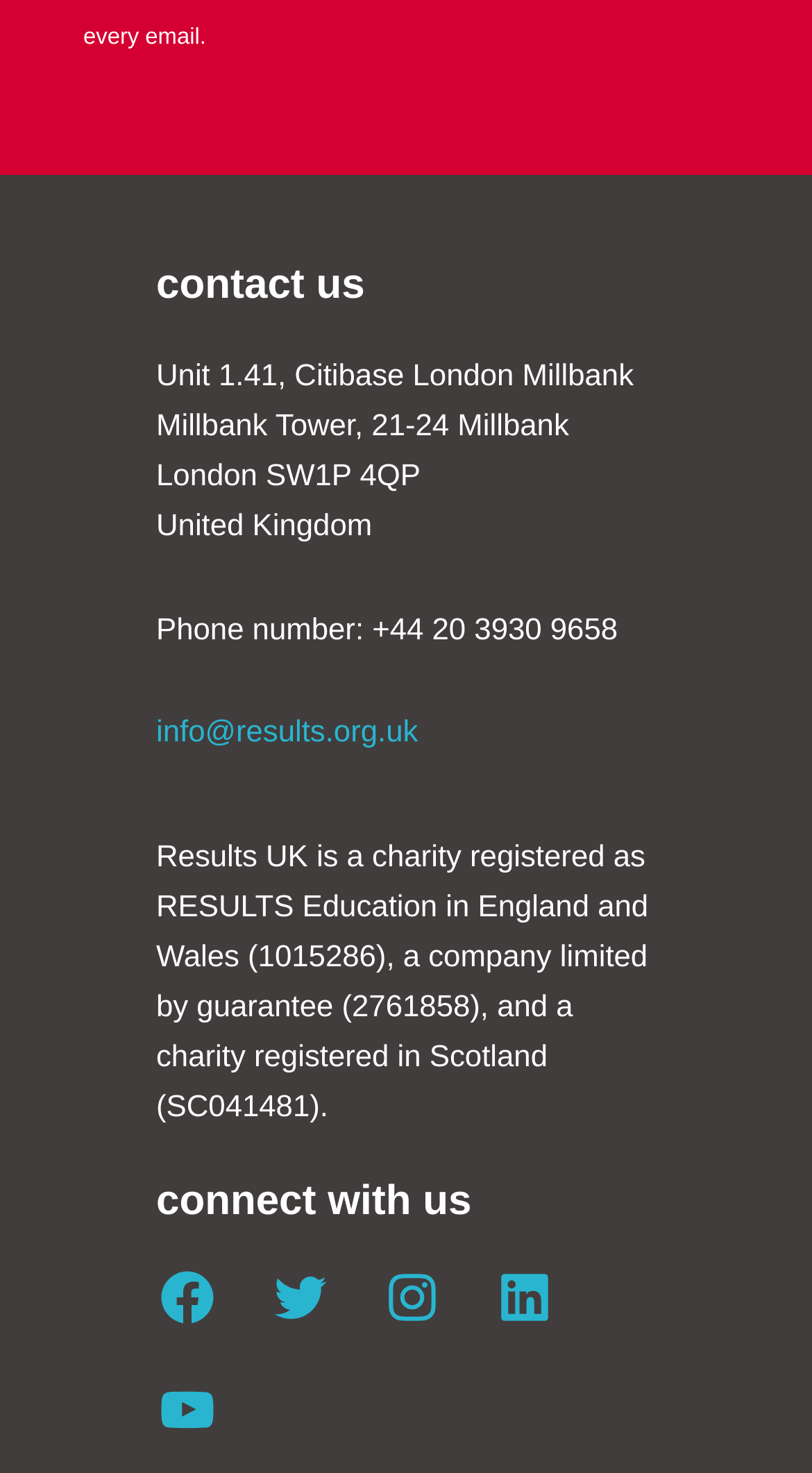How many social media links are there?
Please interpret the details in the image and answer the question thoroughly.

I counted the number of social media links in the 'connect with us' section, which are Facebook, Twitter, Instagram, LinkedIn, and YouTube.